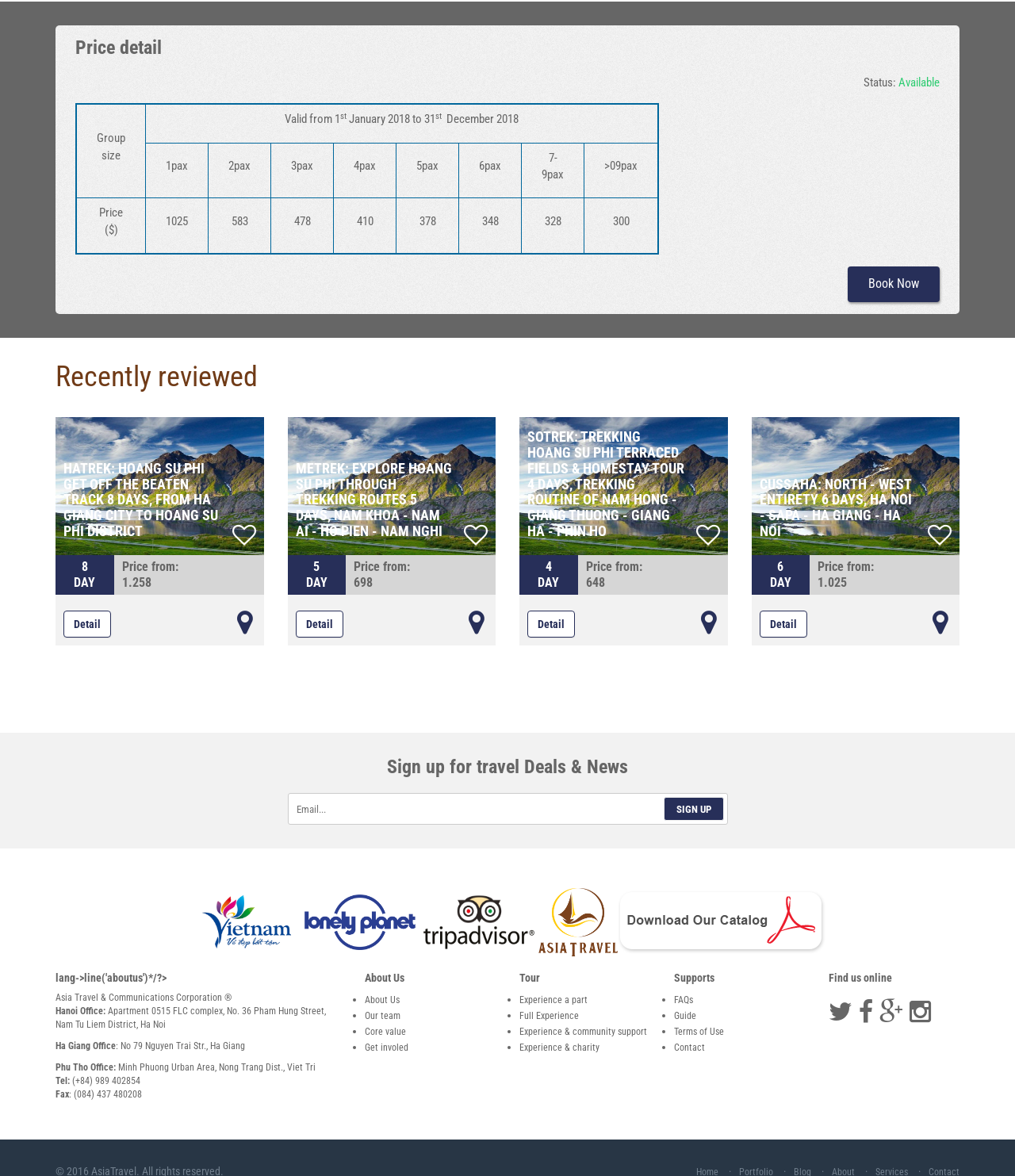What is the duration of the 'METREK' trip? Look at the image and give a one-word or short phrase answer.

5 days